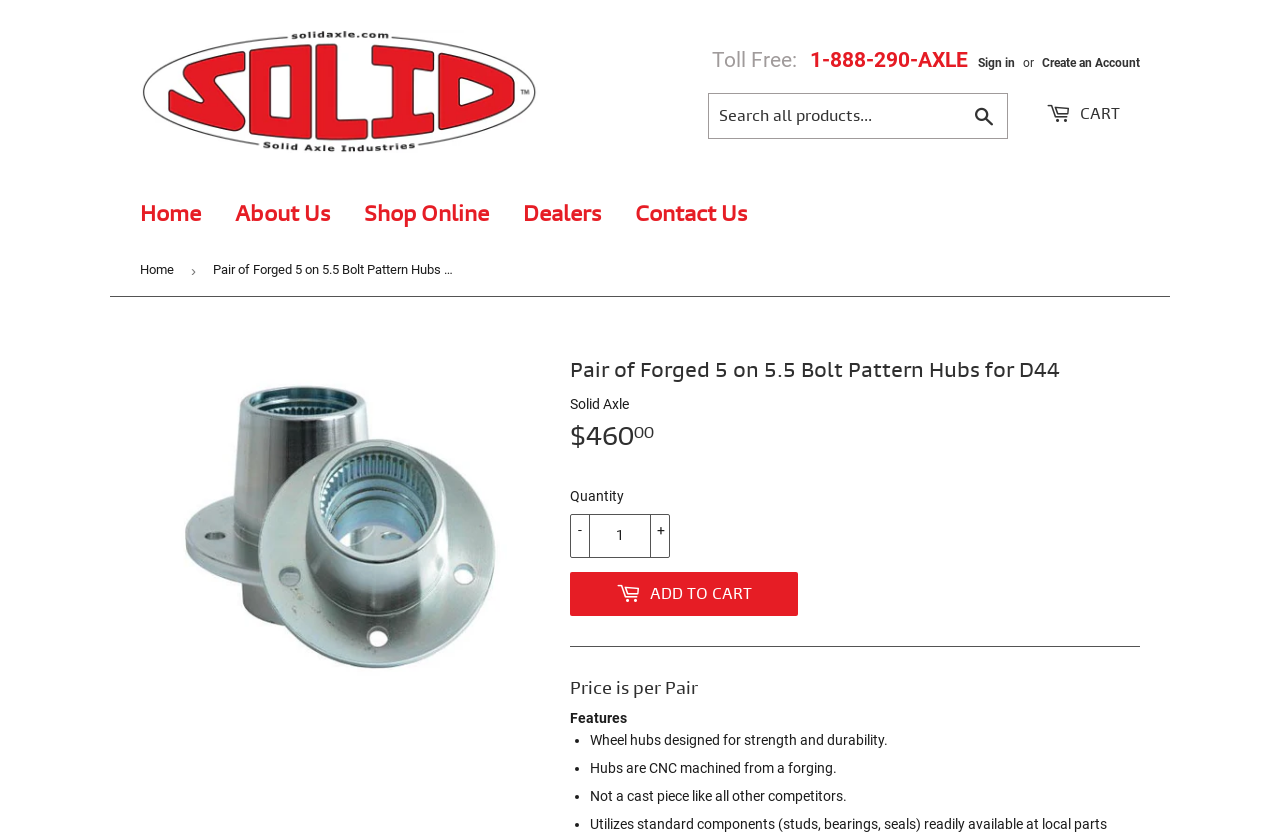Based on the element description "Dealers", predict the bounding box coordinates of the UI element.

[0.397, 0.22, 0.481, 0.295]